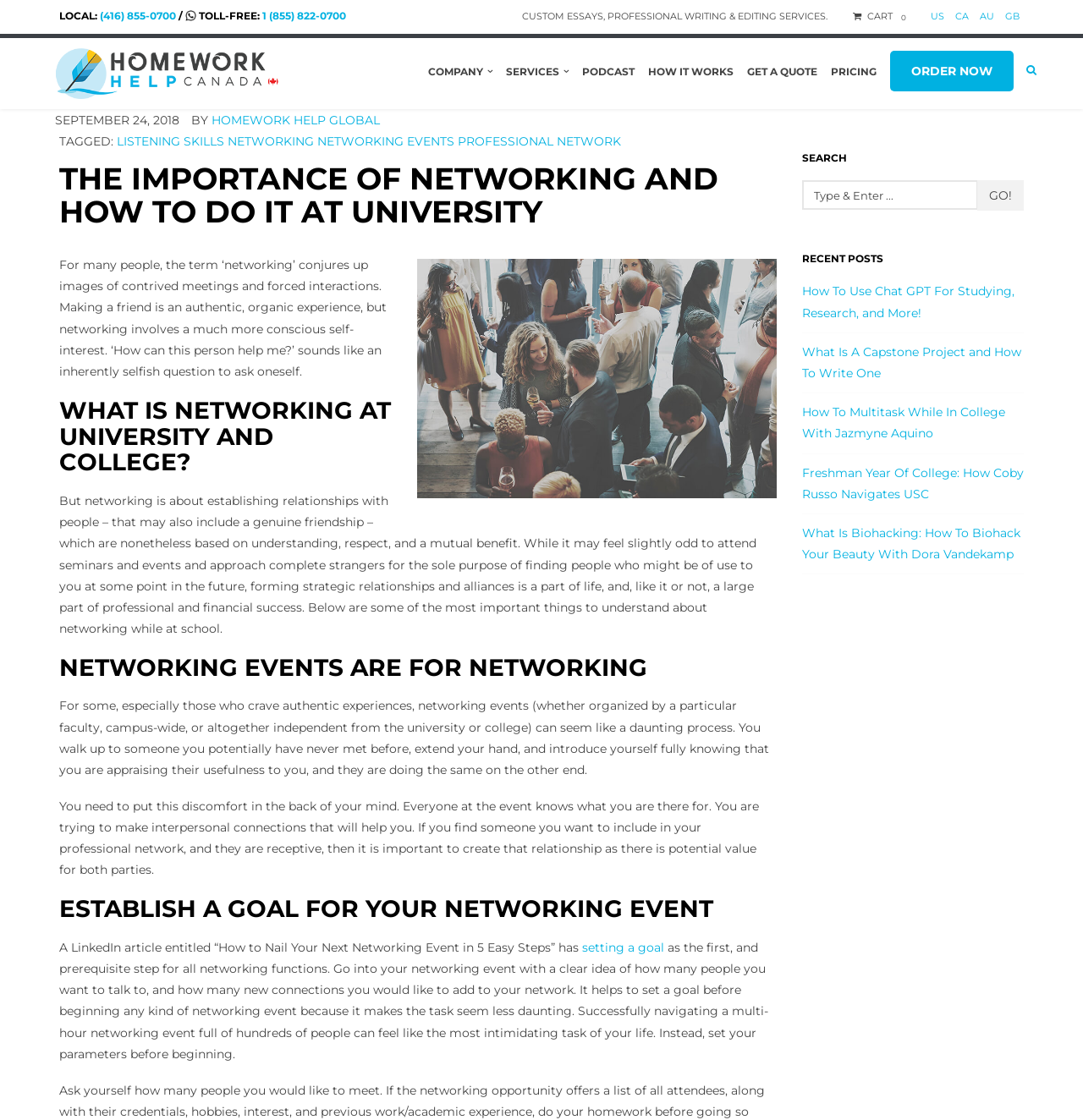Refer to the screenshot and give an in-depth answer to this question: What is the purpose of the 'SEARCH' function?

I found the 'SEARCH' function at the top right of the webpage. The purpose of this function is to allow users to search for specific content or keywords within the website.